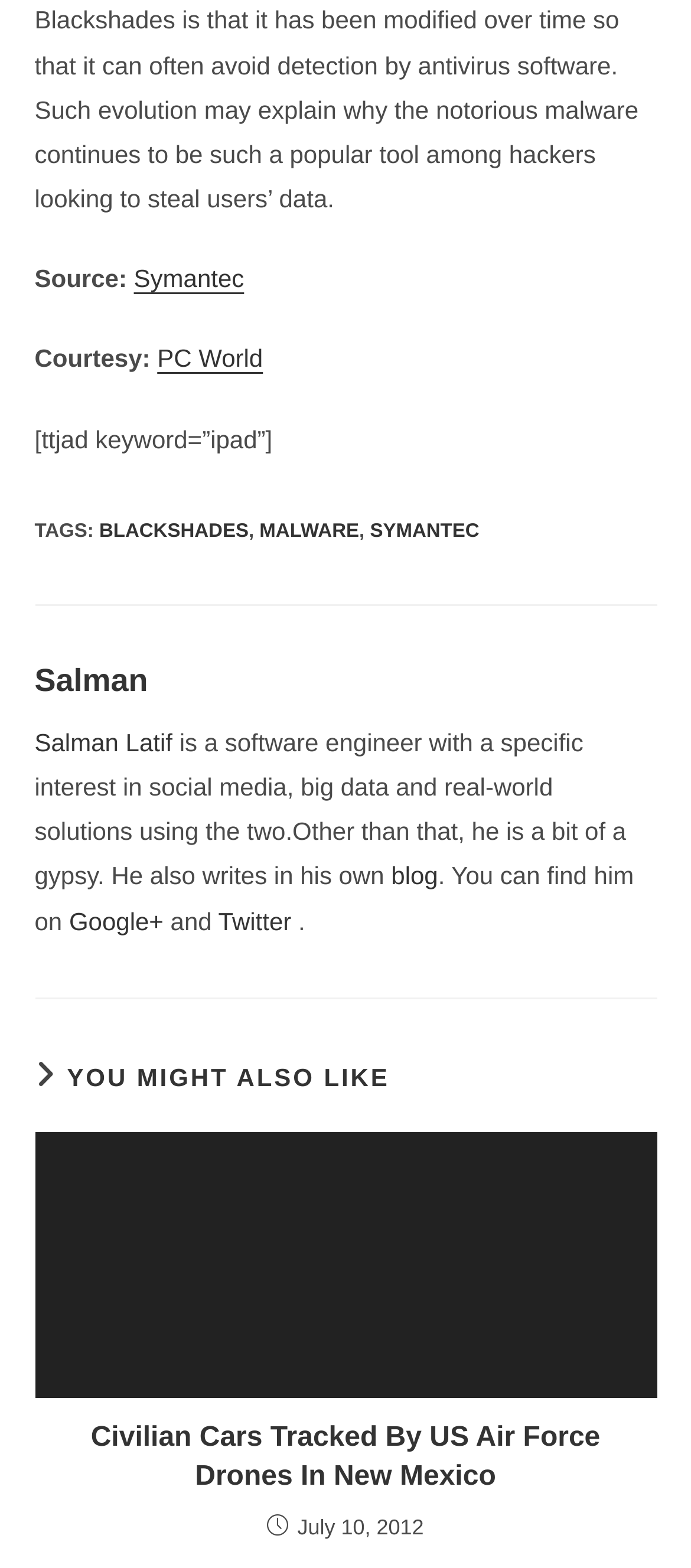Look at the image and write a detailed answer to the question: 
What is the author's profession?

The author's profession can be determined by reading the text under the heading 'Salman', which states 'Salman Latif is a software engineer with a specific interest in social media, big data and real-world solutions using the two.'